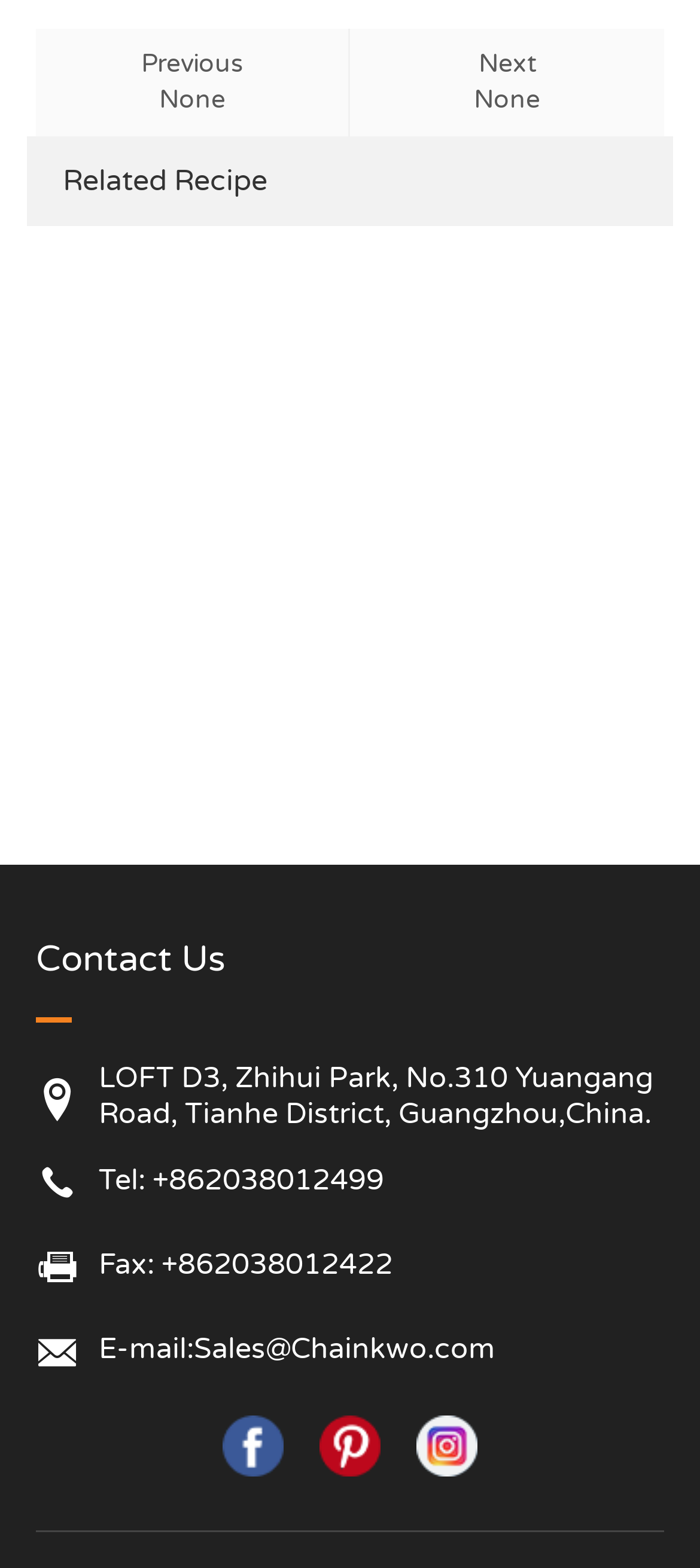Reply to the question with a brief word or phrase: What is the first related recipe?

Pineapple Rice